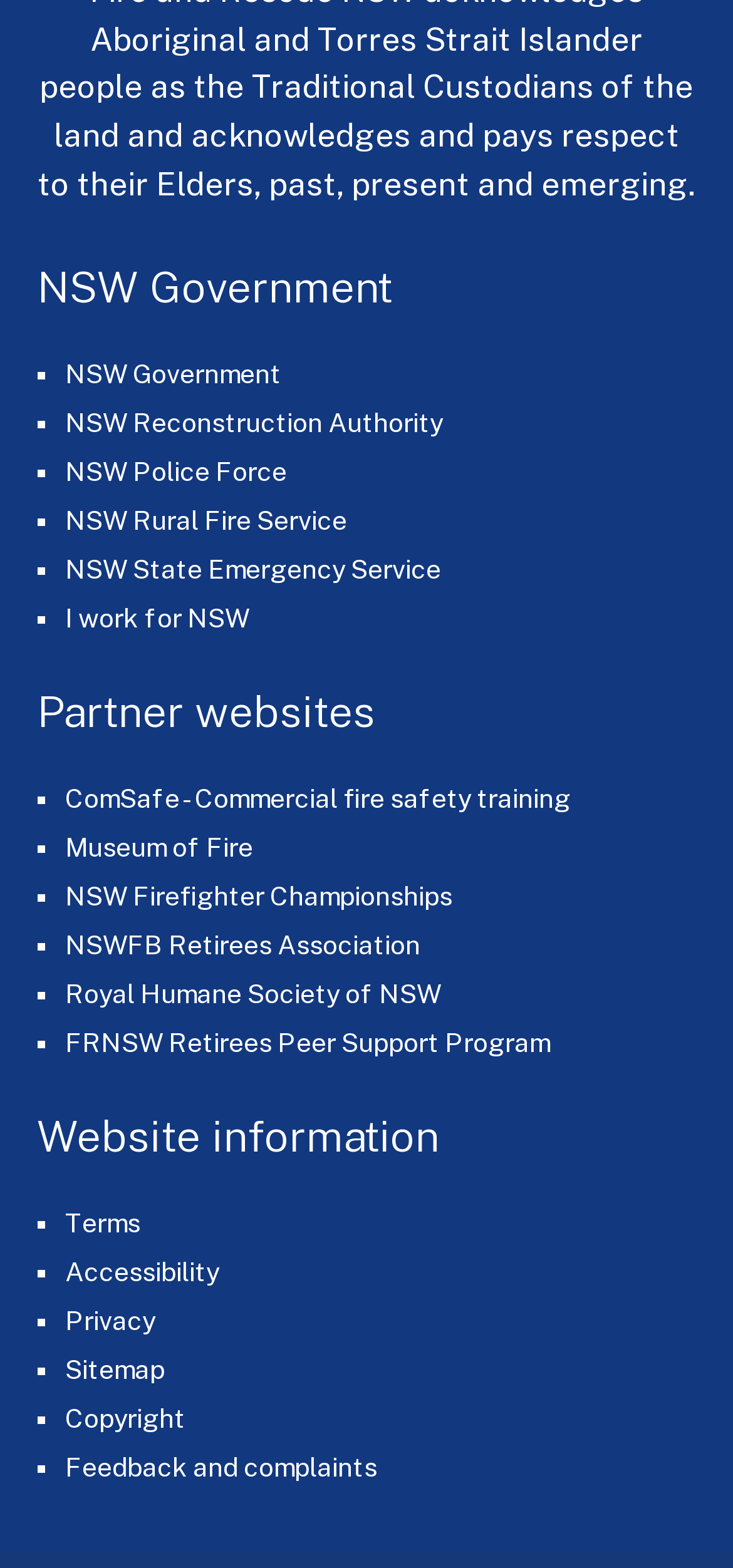Identify the bounding box coordinates of the clickable section necessary to follow the following instruction: "View Terms of website". The coordinates should be presented as four float numbers from 0 to 1, i.e., [left, top, right, bottom].

[0.088, 0.771, 0.191, 0.79]